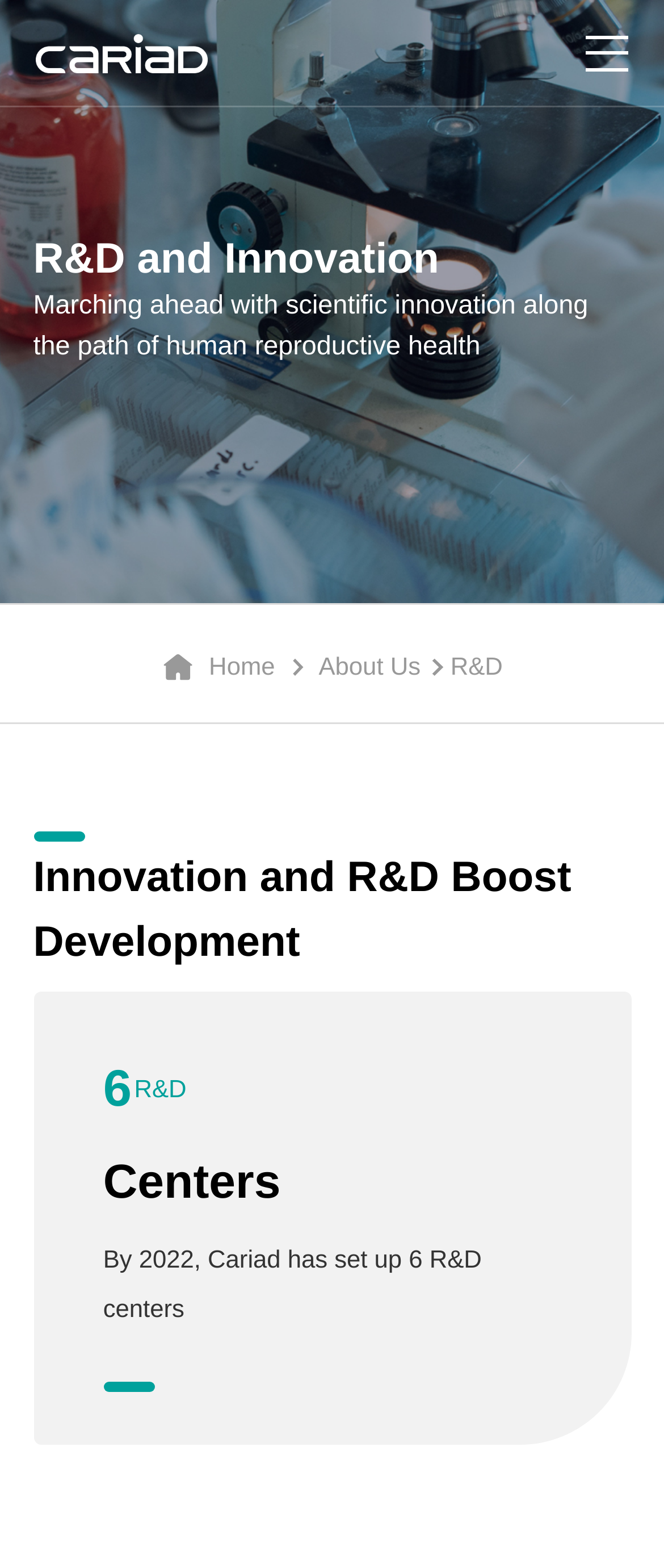Summarize the contents and layout of the webpage in detail.

The webpage is focused on R&D and appears to be the official website of Cariad Medical Technology Co., Ltd. At the top left corner, there is a link to the company's homepage, accompanied by a small logo image. Below this, there are four main navigation links: "Products and Solutions", "Media Center", "About Us", and "Join Us", each with a corresponding icon image on the right side.

Above these navigation links, there is a large image that spans the entire width of the page, with the text "R&D" written on it. Below this image, there is a heading that reads "R&D and Innovation", followed by a paragraph of text that describes the company's mission in the field of human reproductive health.

On the right side of the page, there are three links: "Home", "About Us", and "R&D", which seem to be secondary navigation links. Below these links, there is a section that highlights the company's innovation and R&D efforts, with a heading that reads "Innovation and R&D Boost Development".

Further down the page, there is a section that showcases the company's R&D centers. It displays the number "6" and the text "Centers", followed by a paragraph that describes the company's achievement of setting up 6 R&D centers by 2022.